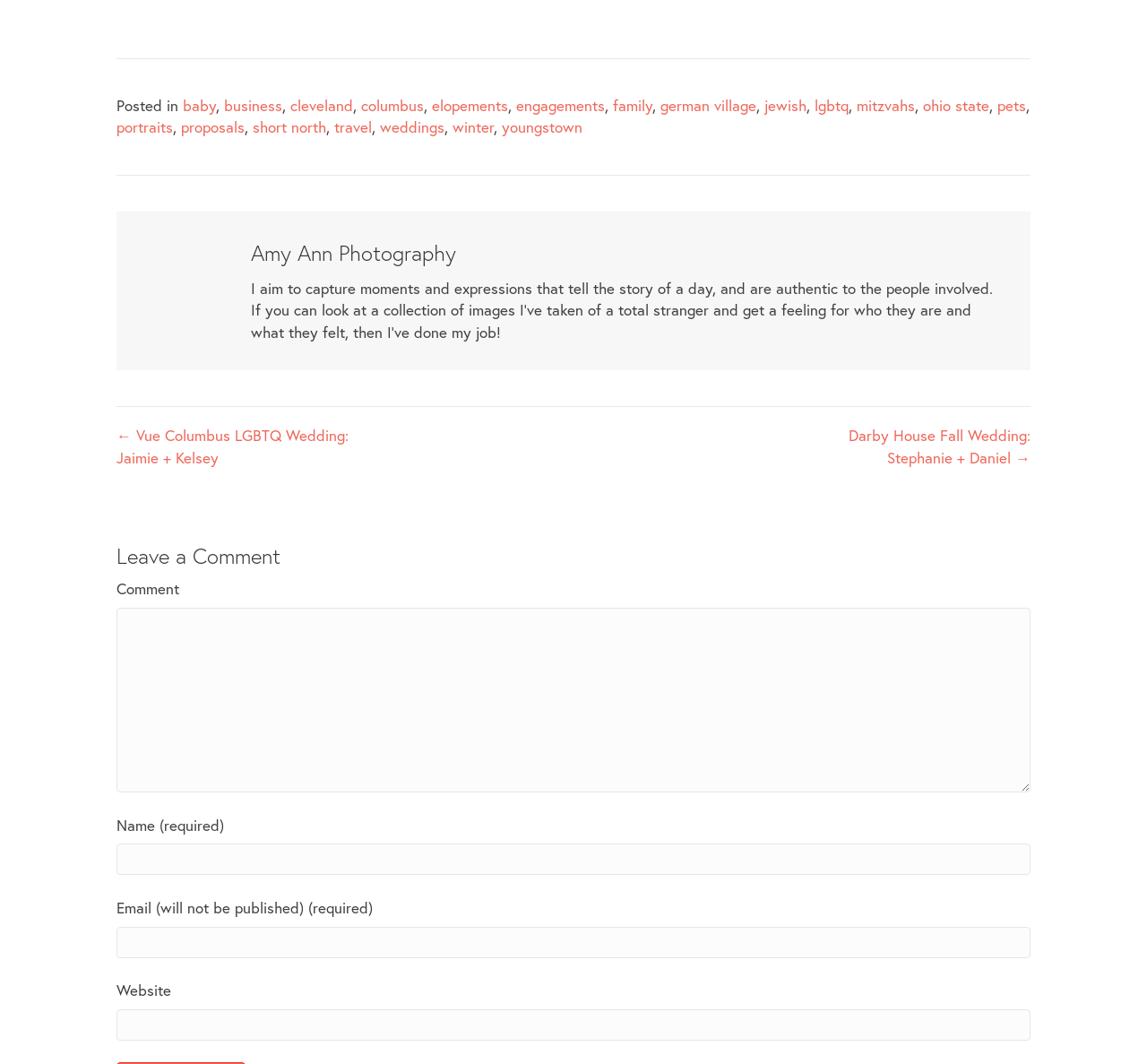What is the purpose of the textbox at the bottom of the page?
Refer to the image and provide a concise answer in one word or phrase.

Leave a comment